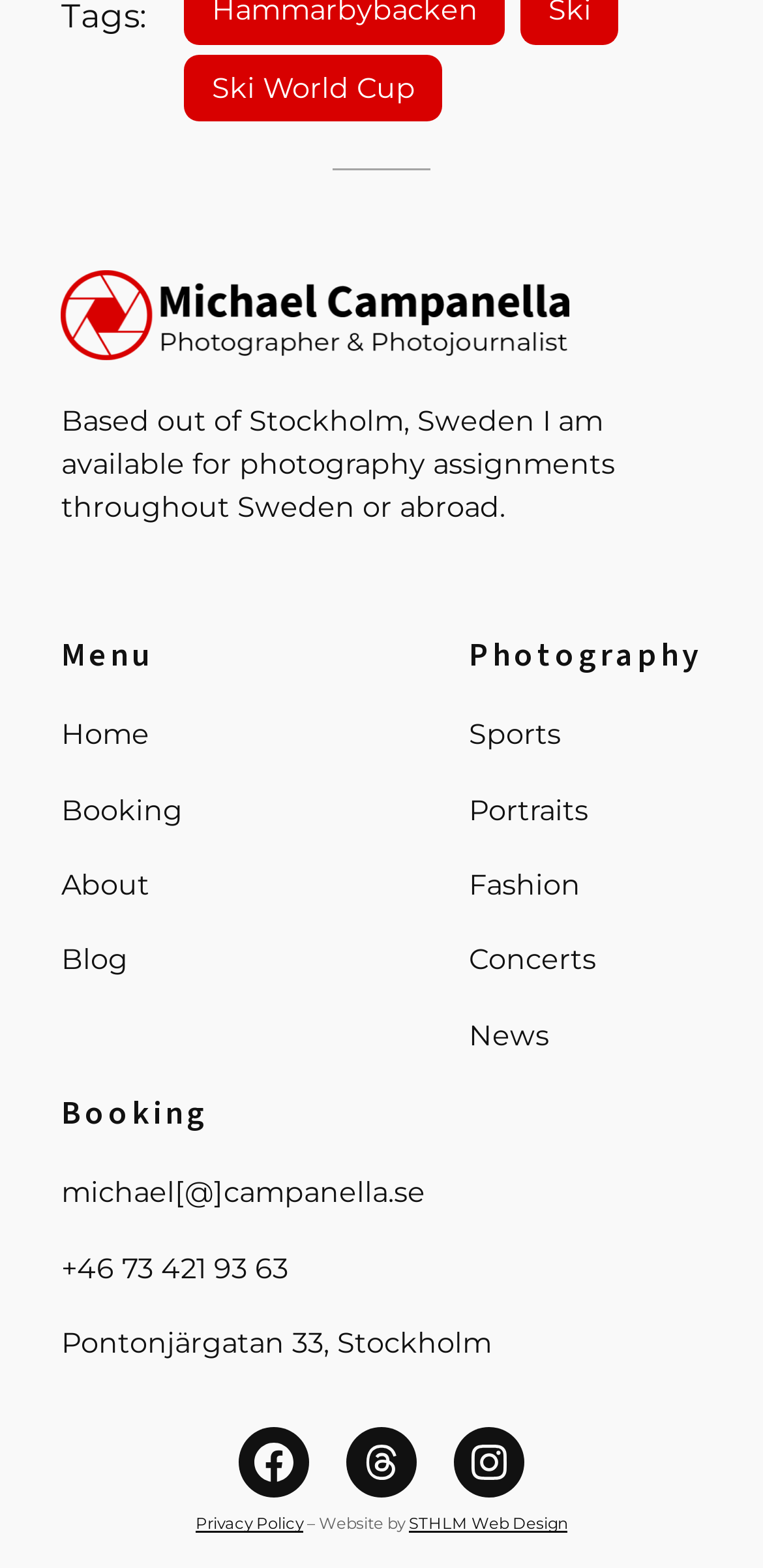Please identify the bounding box coordinates of the clickable element to fulfill the following instruction: "contact Michael via email". The coordinates should be four float numbers between 0 and 1, i.e., [left, top, right, bottom].

[0.08, 0.747, 0.557, 0.775]